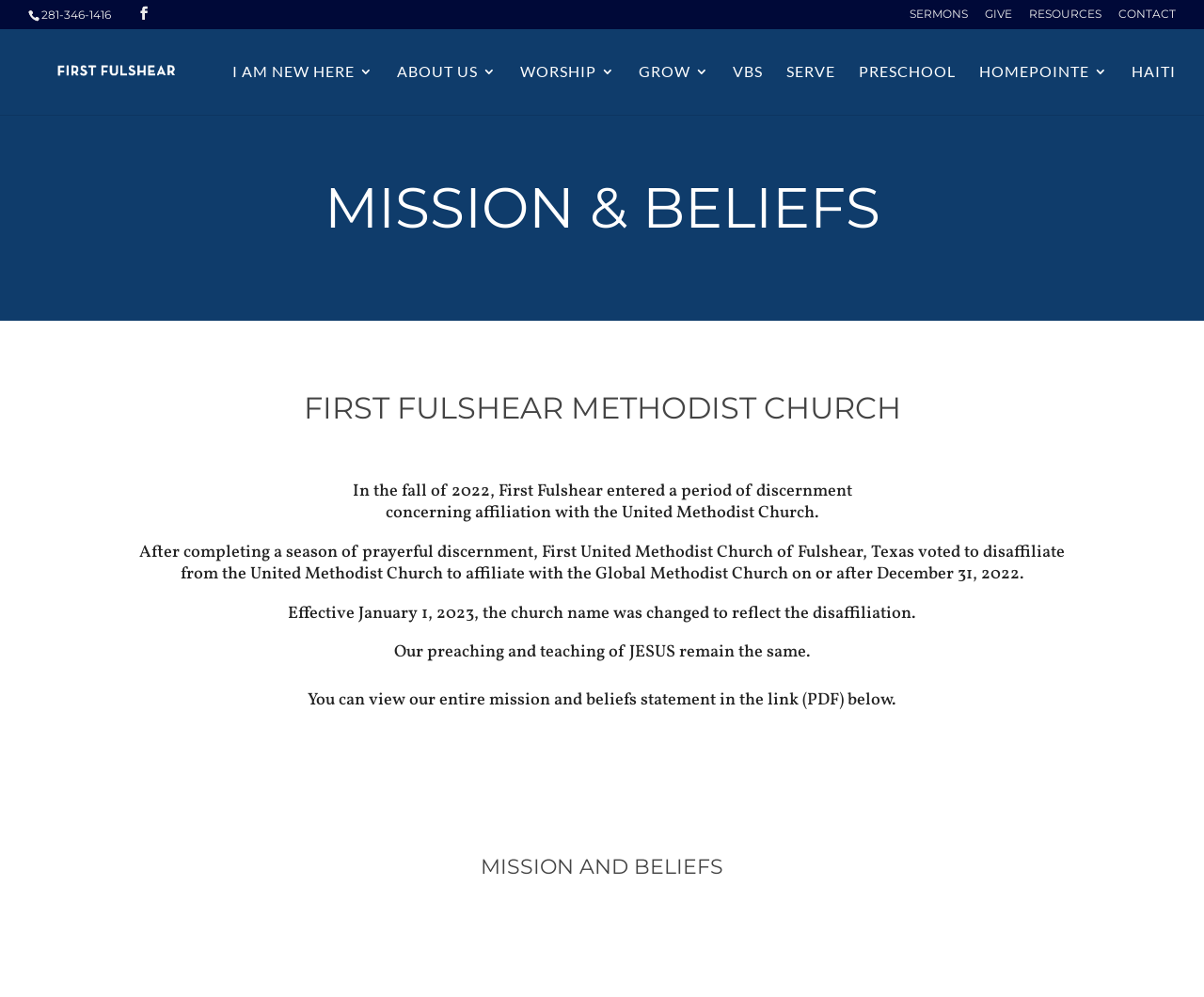How many links are there in the top navigation bar?
Using the picture, provide a one-word or short phrase answer.

6